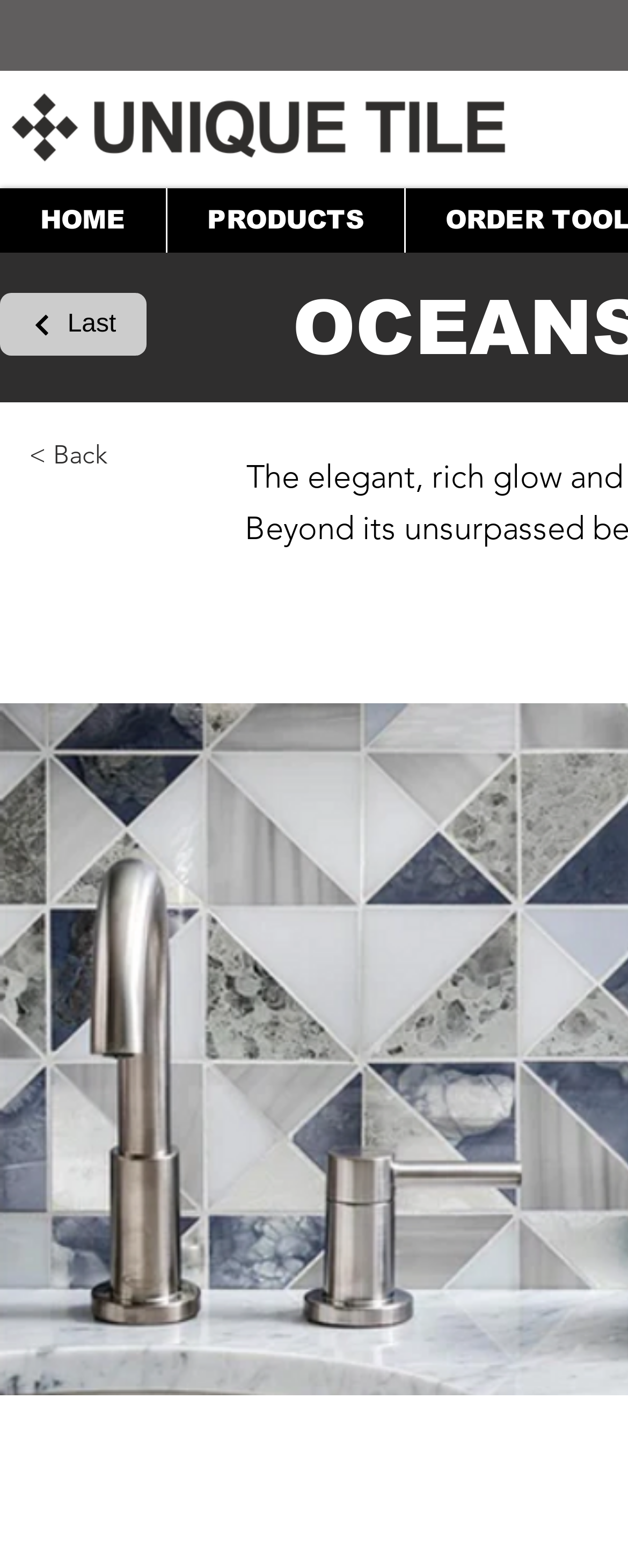Given the element description: "PRODUCTS", predict the bounding box coordinates of this UI element. The coordinates must be four float numbers between 0 and 1, given as [left, top, right, bottom].

[0.264, 0.12, 0.644, 0.161]